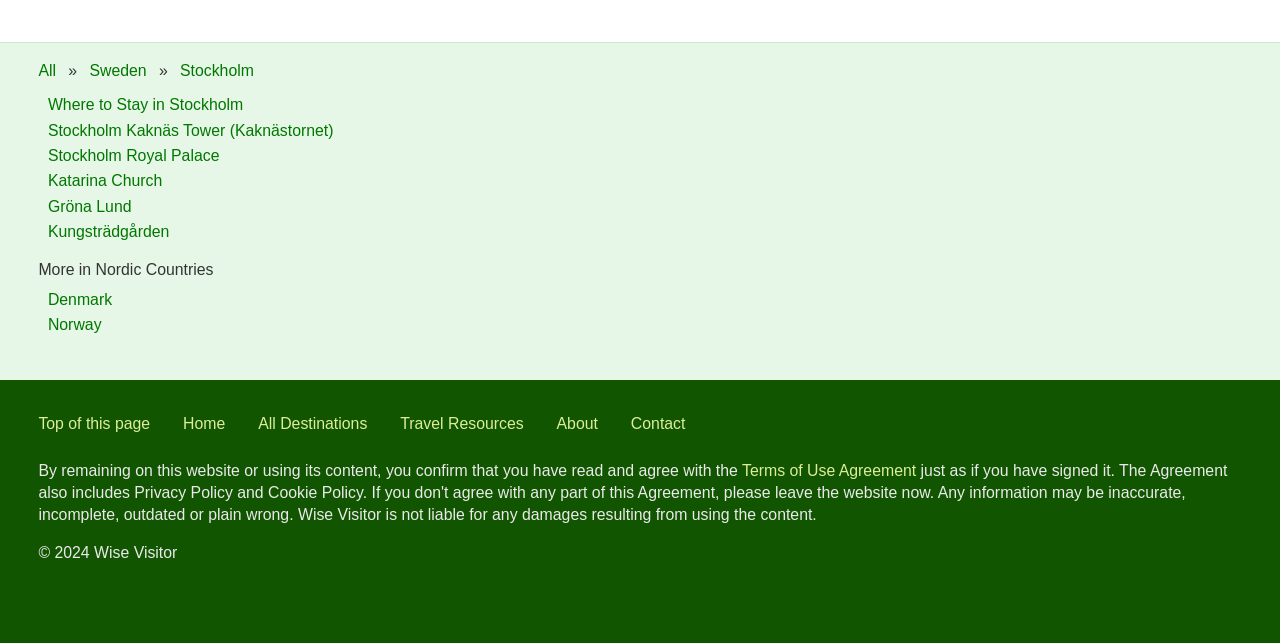Refer to the image and offer a detailed explanation in response to the question: How many links are there in the top section?

The top section of the webpage contains links to 'All', 'Sweden', 'Stockholm', and other destinations. By counting these links, we can determine that there are 5 links in the top section.